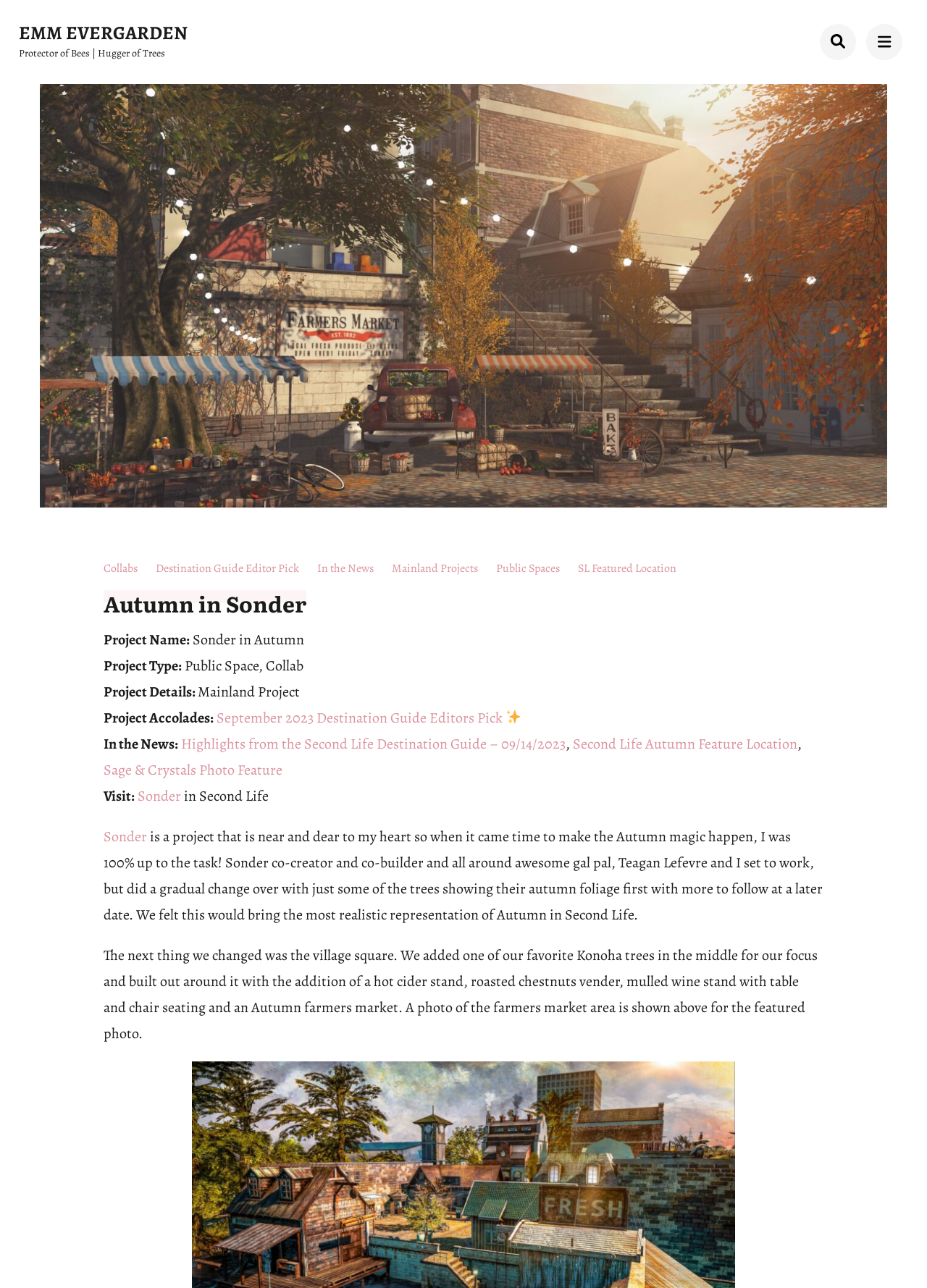Using the element description: "Contact", determine the bounding box coordinates. The coordinates should be in the format [left, top, right, bottom], with values between 0 and 1.

None